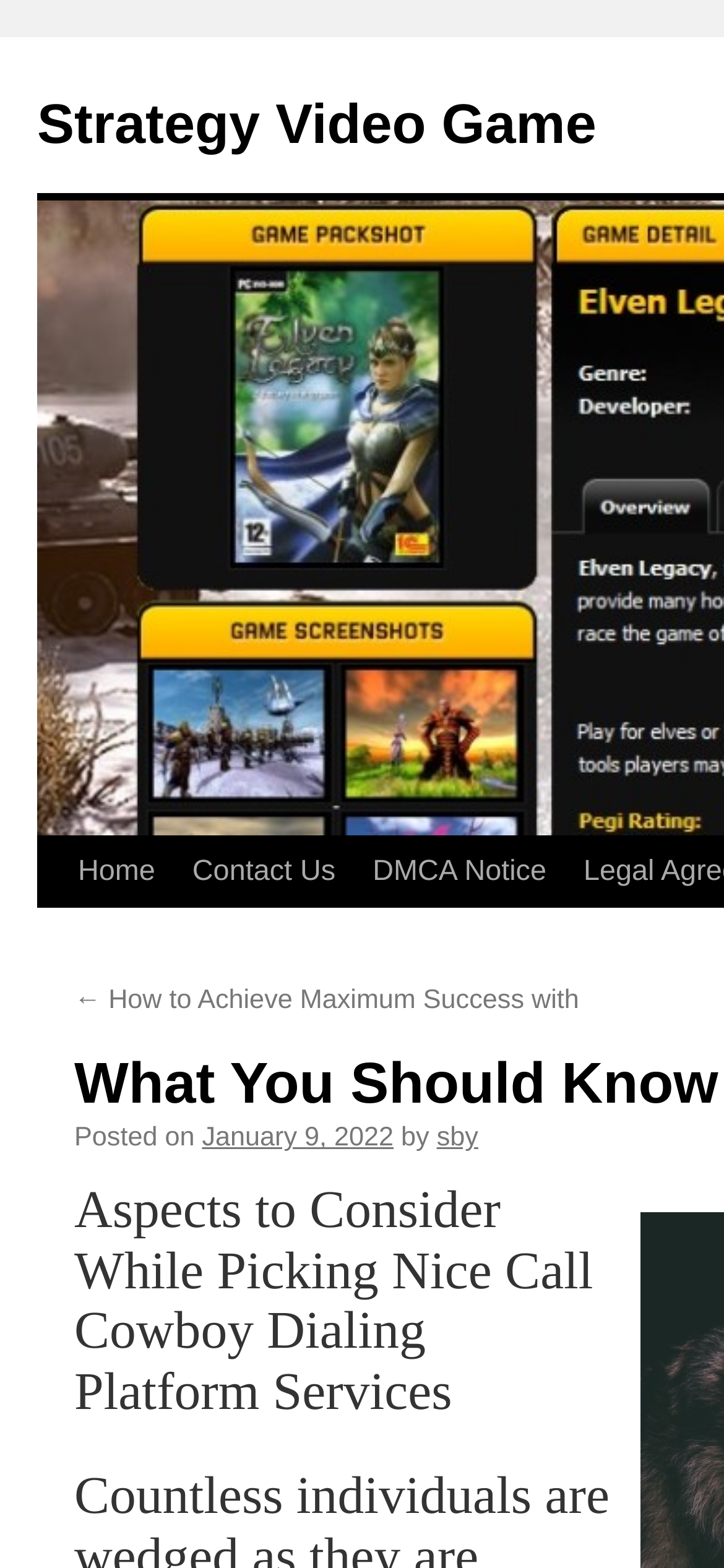Please respond to the question using a single word or phrase:
What is the date of the post?

January 9, 2022